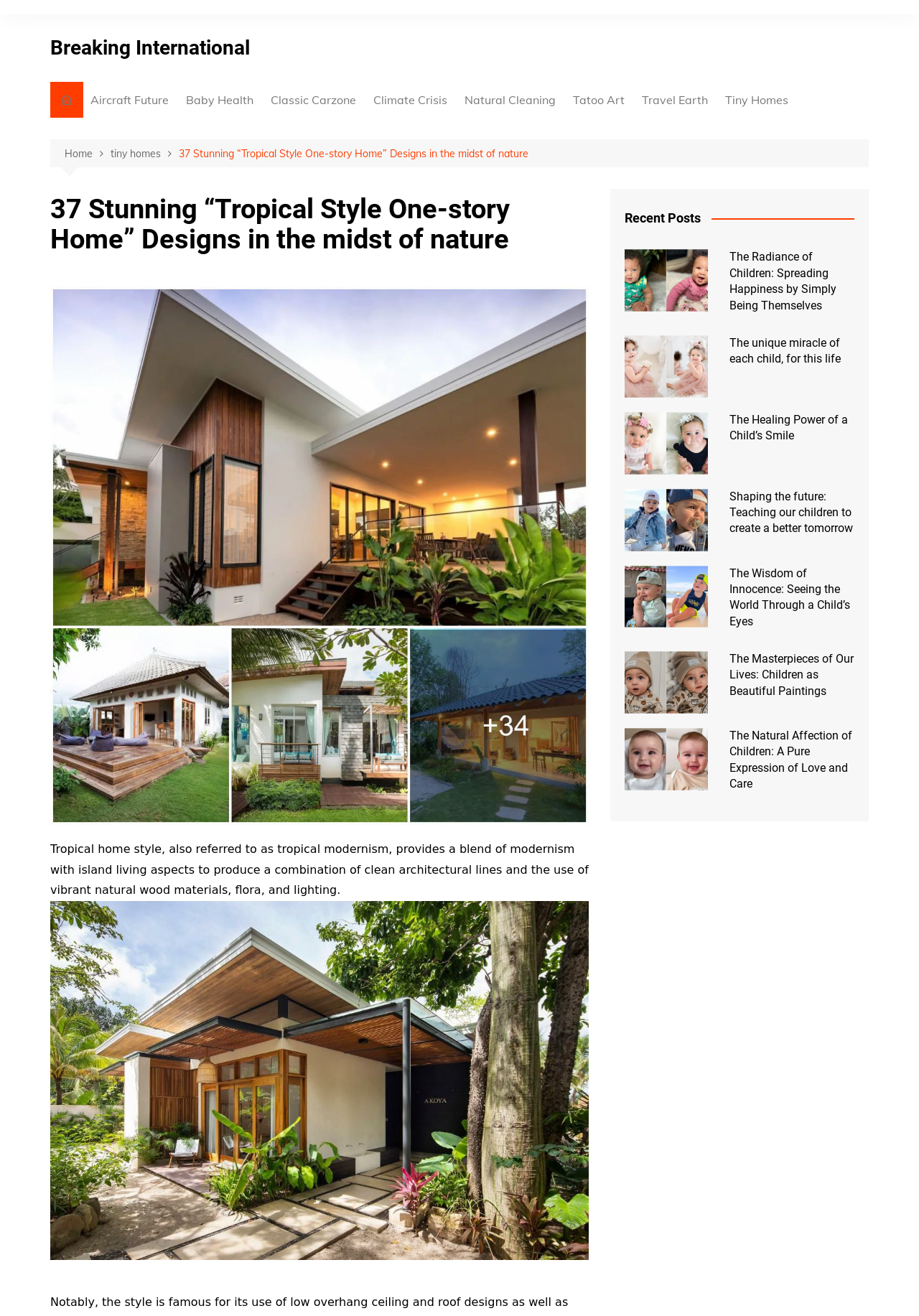Please answer the following question using a single word or phrase: 
How many links are in the navigation section?

3